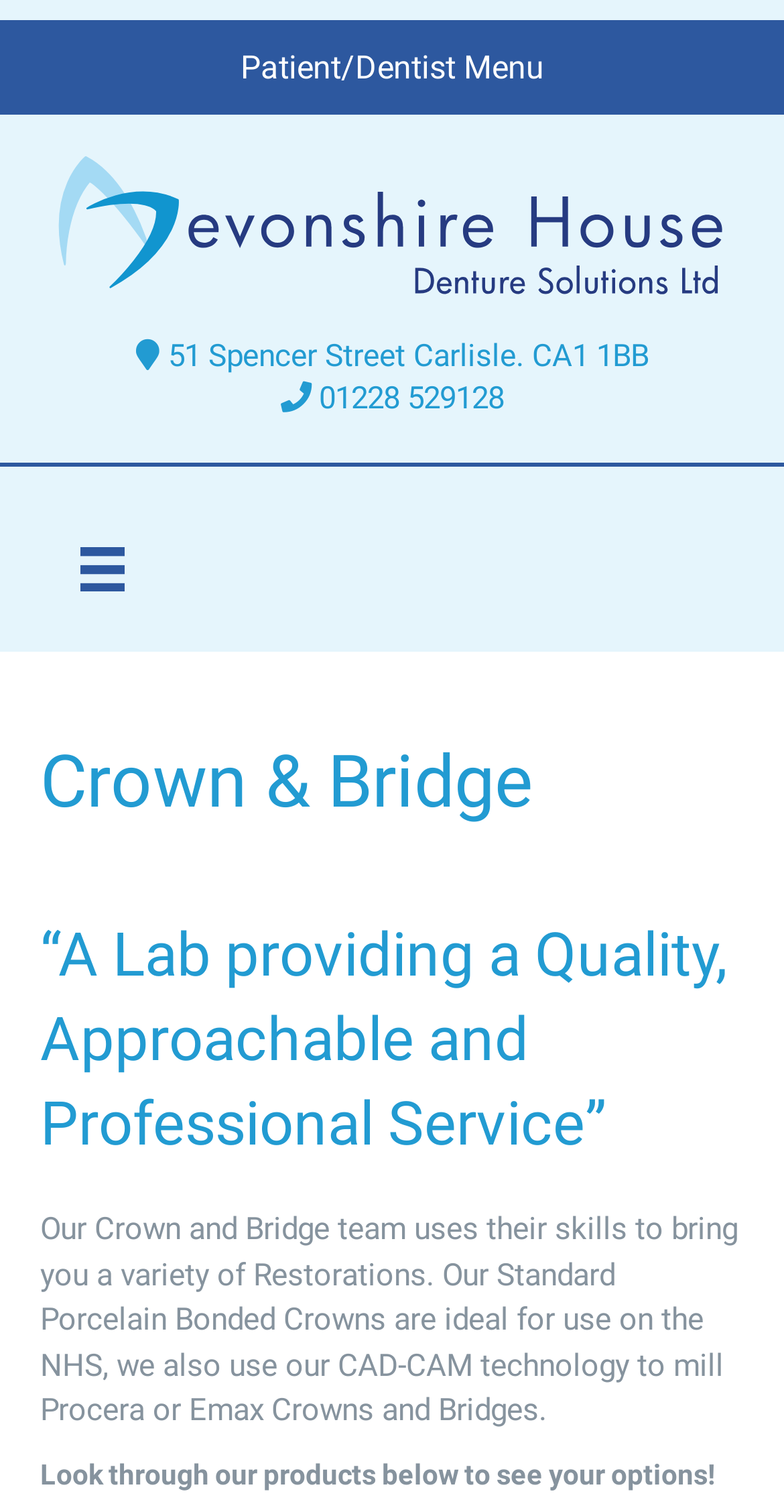What type of crowns does the Crown and Bridge team use?
Ensure your answer is thorough and detailed.

I found the type of crowns by reading the StaticText element with the text 'Our Crown and Bridge team uses their skills to bring you a variety of Restorations. Our Standard Porcelain Bonded Crowns are ideal for use on the NHS, we also use our CAD-CAM technology to mill Procera or Emax Crowns and Bridges.' which is located at coordinates [0.051, 0.802, 0.941, 0.945].